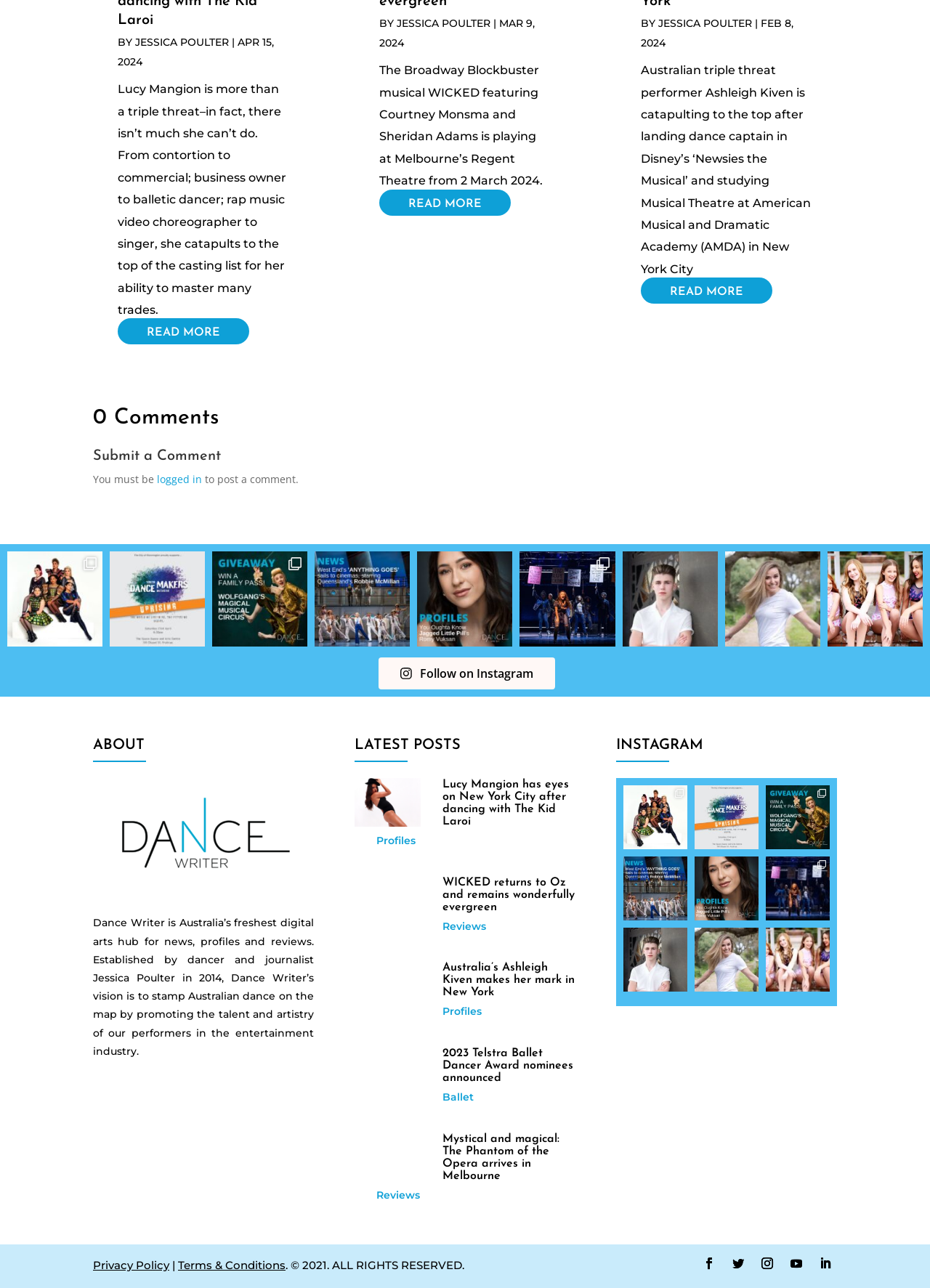Please determine the bounding box coordinates for the element that should be clicked to follow these instructions: "View the latest post about WICKED".

[0.381, 0.68, 0.619, 0.746]